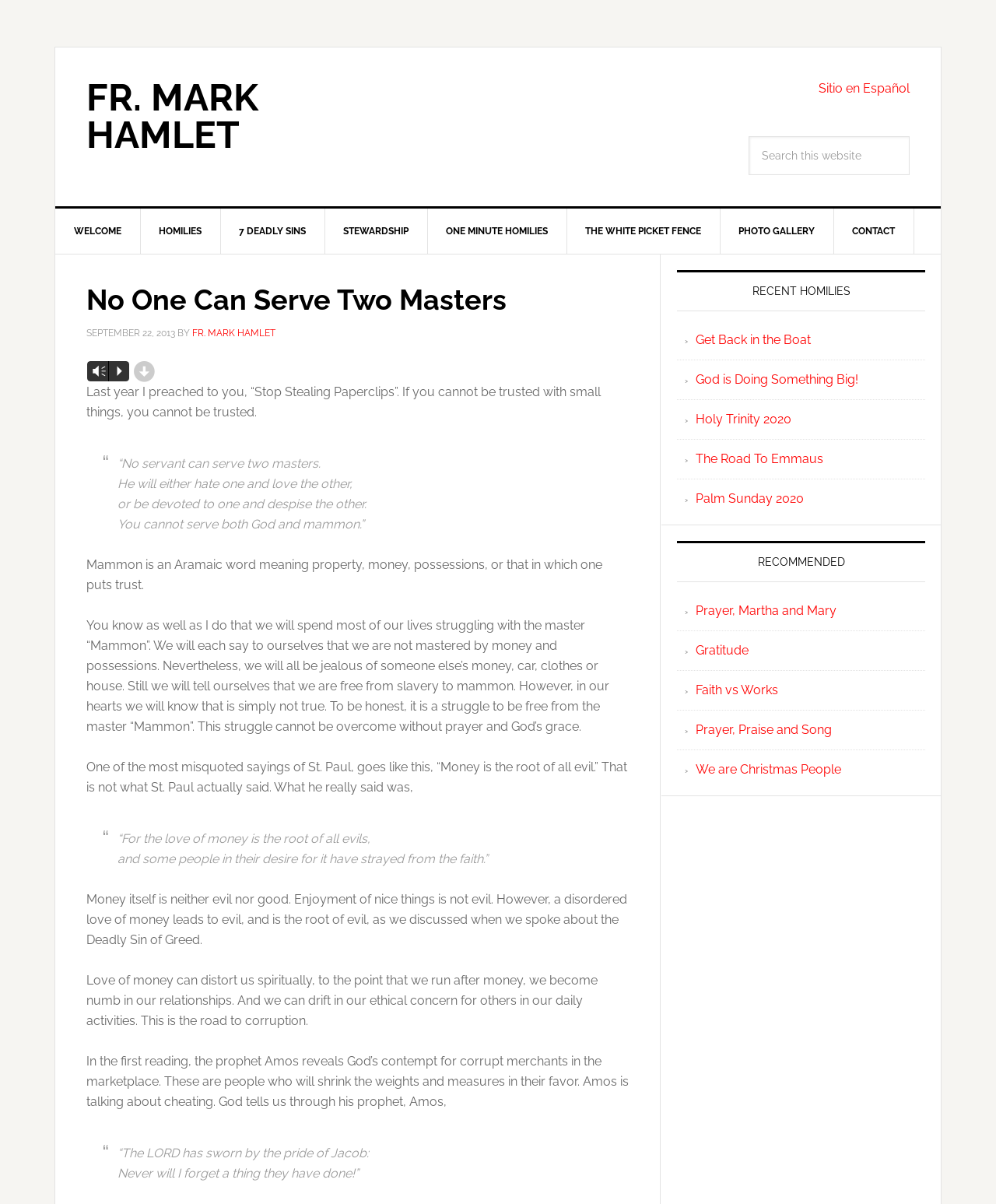Provide a comprehensive caption for the webpage.

This webpage is titled "No One Can Serve Two Masters | Fr. Mark Hamlet" and has a prominent header section at the top with a link to "FR. MARK HAMLET" on the left and a link to "Sitio en Español" on the right. Below the header, there is a search bar with a search button on the right side.

The main navigation menu is located below the search bar, with links to "WELCOME", "HOMILIES", "7 DEADLY SINS", "STEWARDSHIP", "ONE MINUTE HOMILIES", "THE WHITE PICKET FENCE", "PHOTO GALLERY", and "CONTACT".

The main content of the webpage is a homily titled "No One Can Serve Two Masters" by Fr. Mark Hamlet, dated September 22, 2013. The homily is divided into several paragraphs, with quotes from the Bible and discussions about the concept of "Mammon" and the dangers of loving money.

On the right side of the webpage, there is a sidebar with a heading "RECENT HOMILIES" and links to several recent homilies, including "Get Back in the Boat", "God is Doing Something Big!", and "Palm Sunday 2020". Below the recent homilies, there is a section titled "RECOMMENDED" with links to other homilies, such as "Prayer, Martha and Mary" and "Faith vs Works".

Overall, the webpage has a simple and clean design, with a focus on presenting the homily and related content in a clear and readable manner.